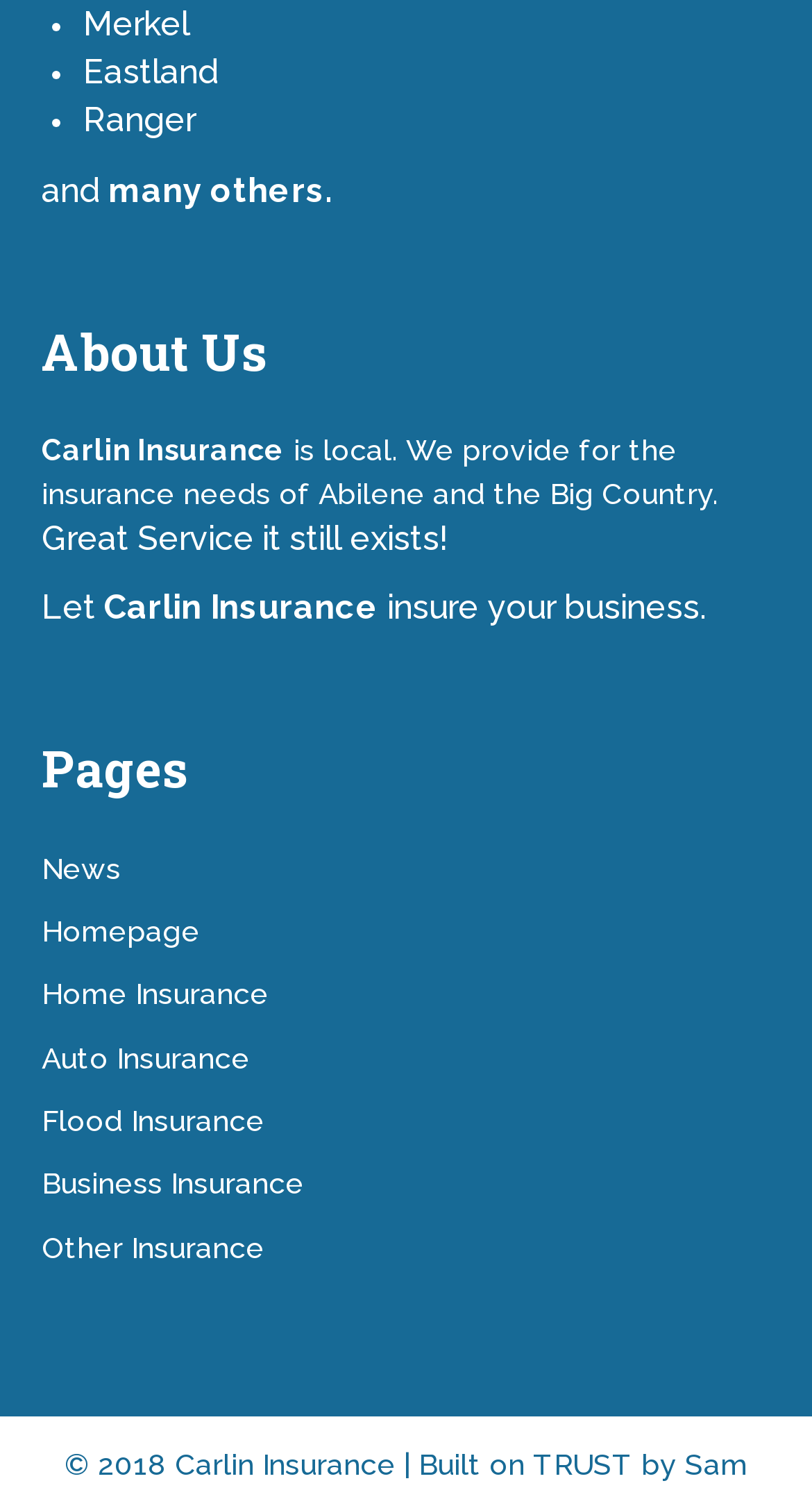Using the given element description, provide the bounding box coordinates (top-left x, top-left y, bottom-right x, bottom-right y) for the corresponding UI element in the screenshot: Built on TRUST by Sam

[0.515, 0.961, 0.921, 0.983]